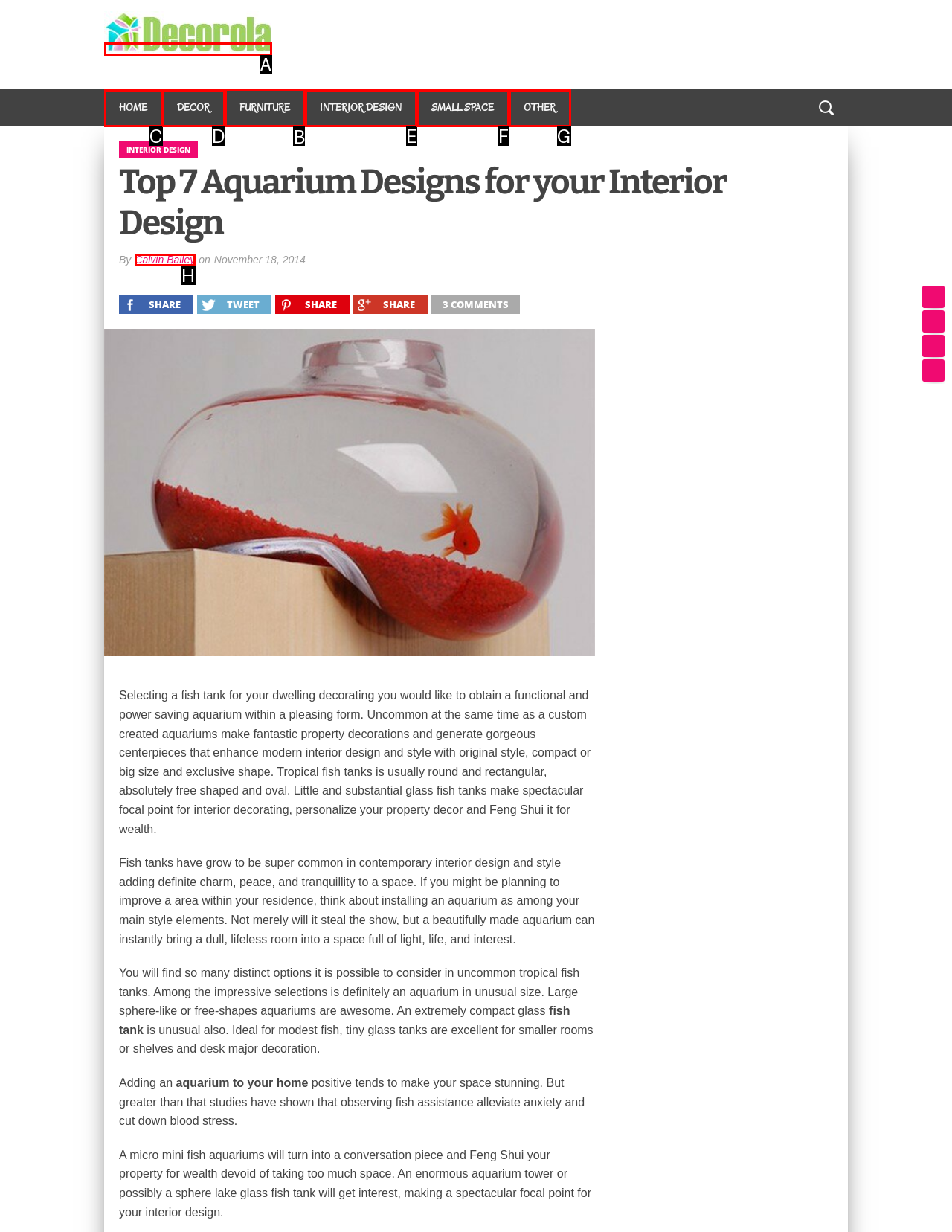Select the appropriate HTML element to click on to finish the task: Click the FURNITURE link.
Answer with the letter corresponding to the selected option.

B